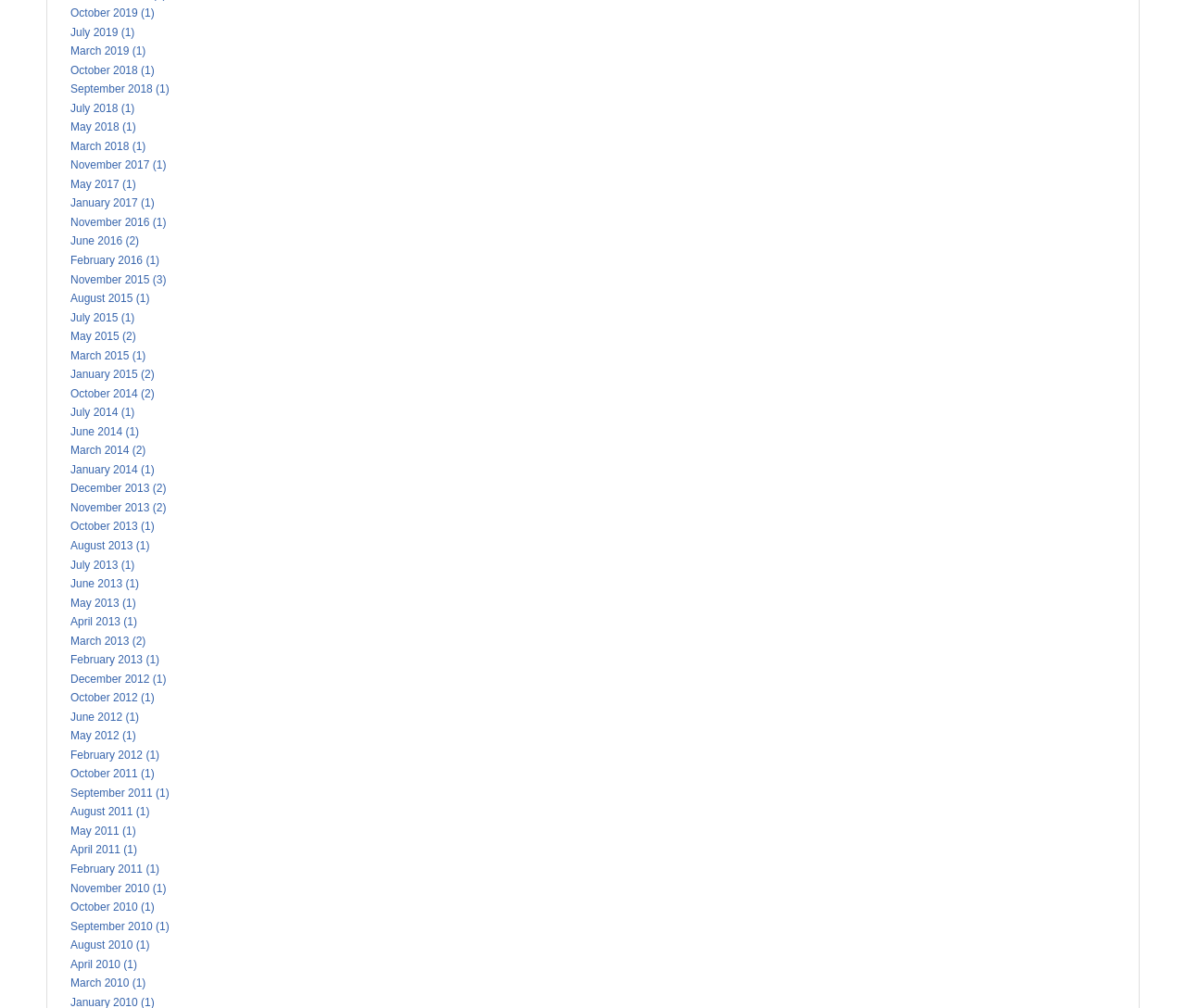Reply to the question below using a single word or brief phrase:
What is the most recent month available?

October 2019